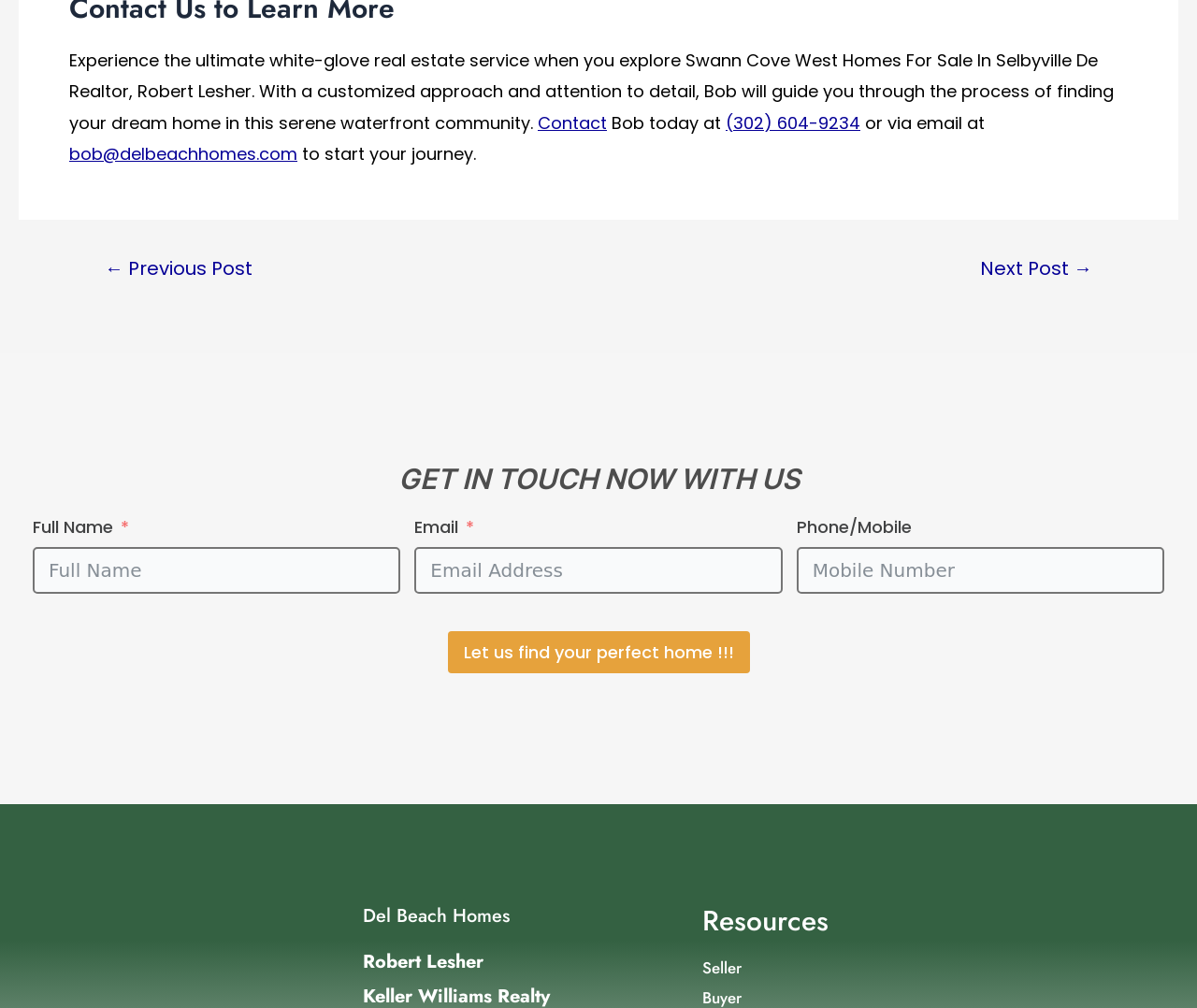Bounding box coordinates are specified in the format (top-left x, top-left y, bottom-right x, bottom-right y). All values are floating point numbers bounded between 0 and 1. Please provide the bounding box coordinate of the region this sentence describes: (302) 604-9234

[0.606, 0.11, 0.719, 0.133]